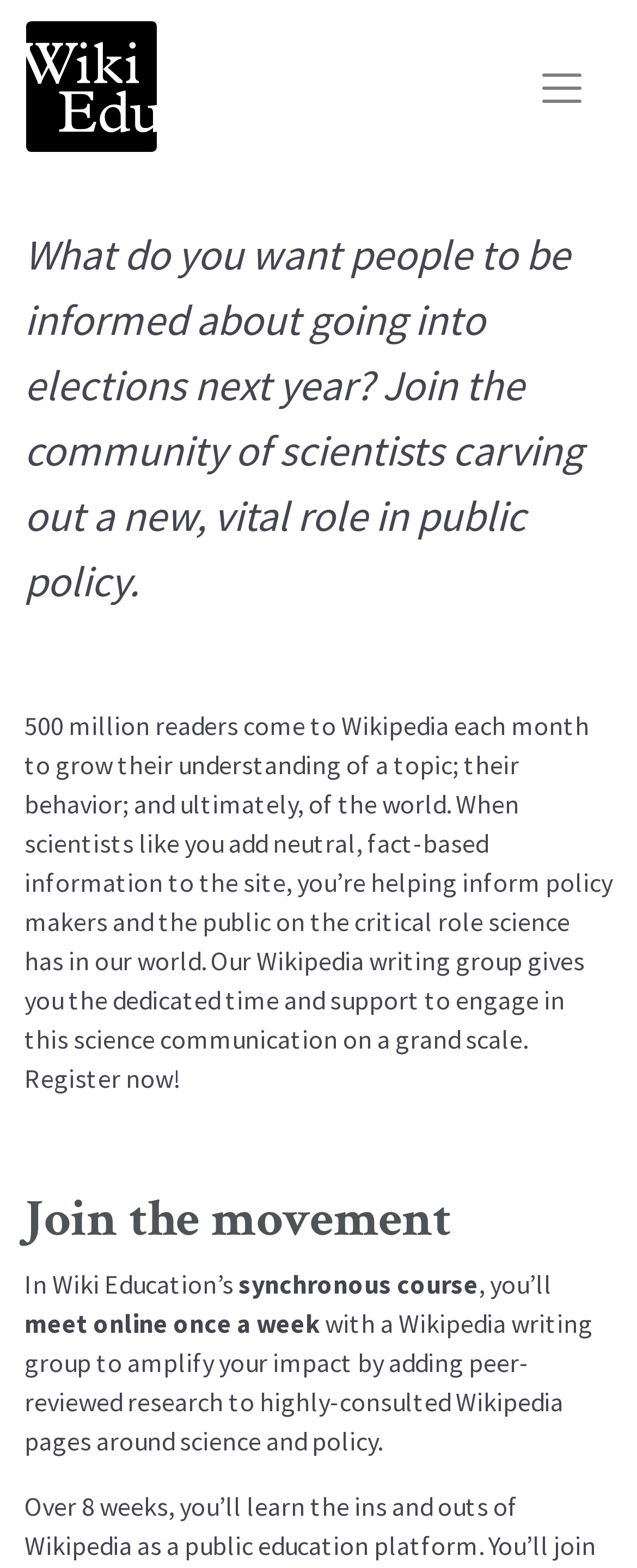Find the bounding box coordinates of the element to click in order to complete the given instruction: "Learn about company tax."

None